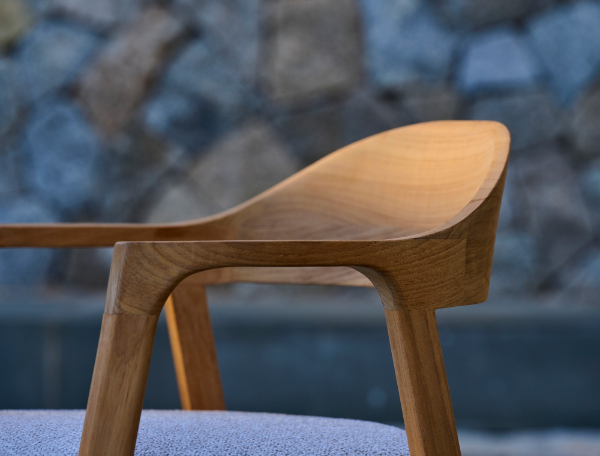Please respond to the question using a single word or phrase:
What is the atmosphere created by the chair and background?

Harmonious